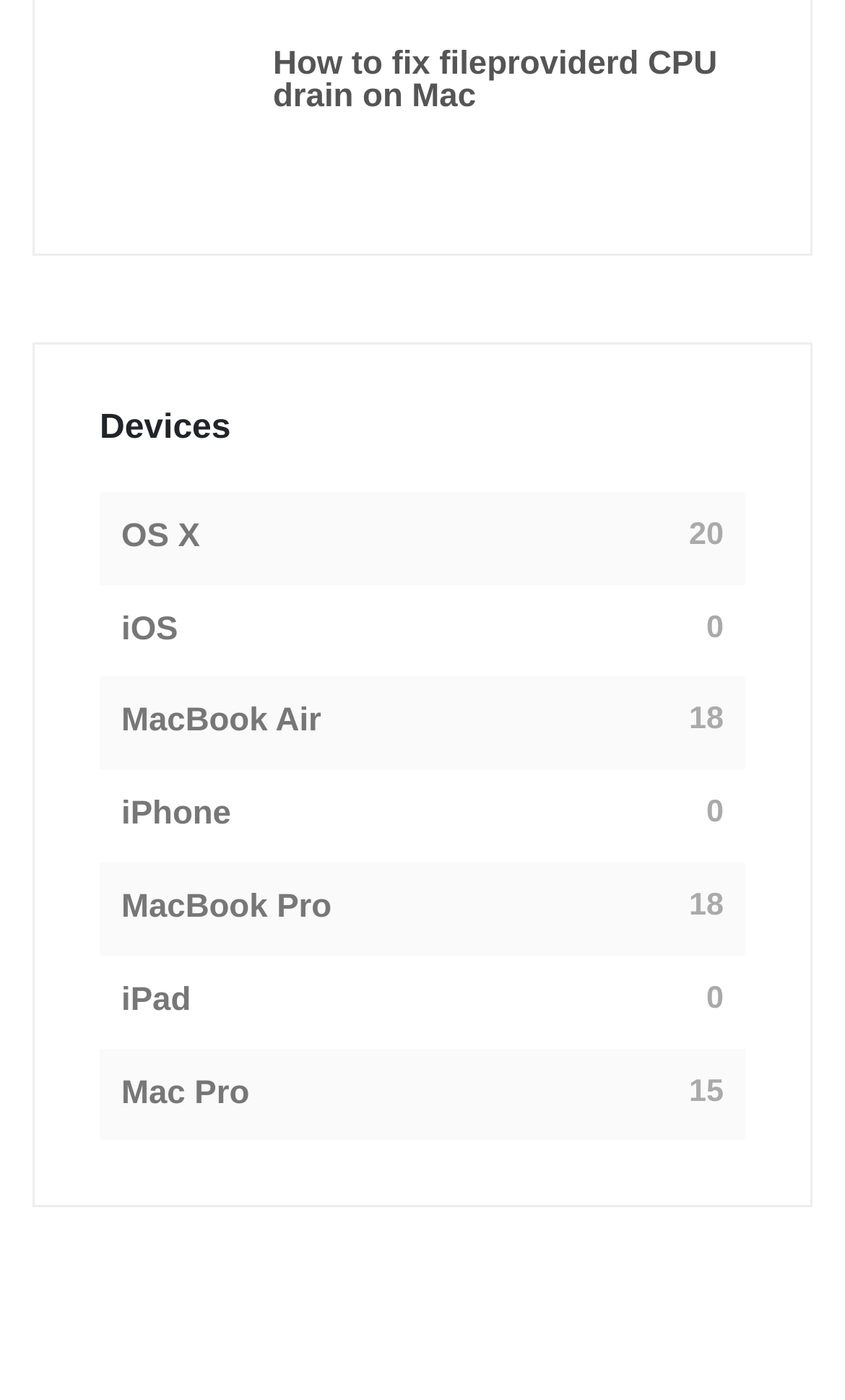Find the bounding box of the UI element described as follows: "iPhone".

[0.144, 0.565, 0.273, 0.601]